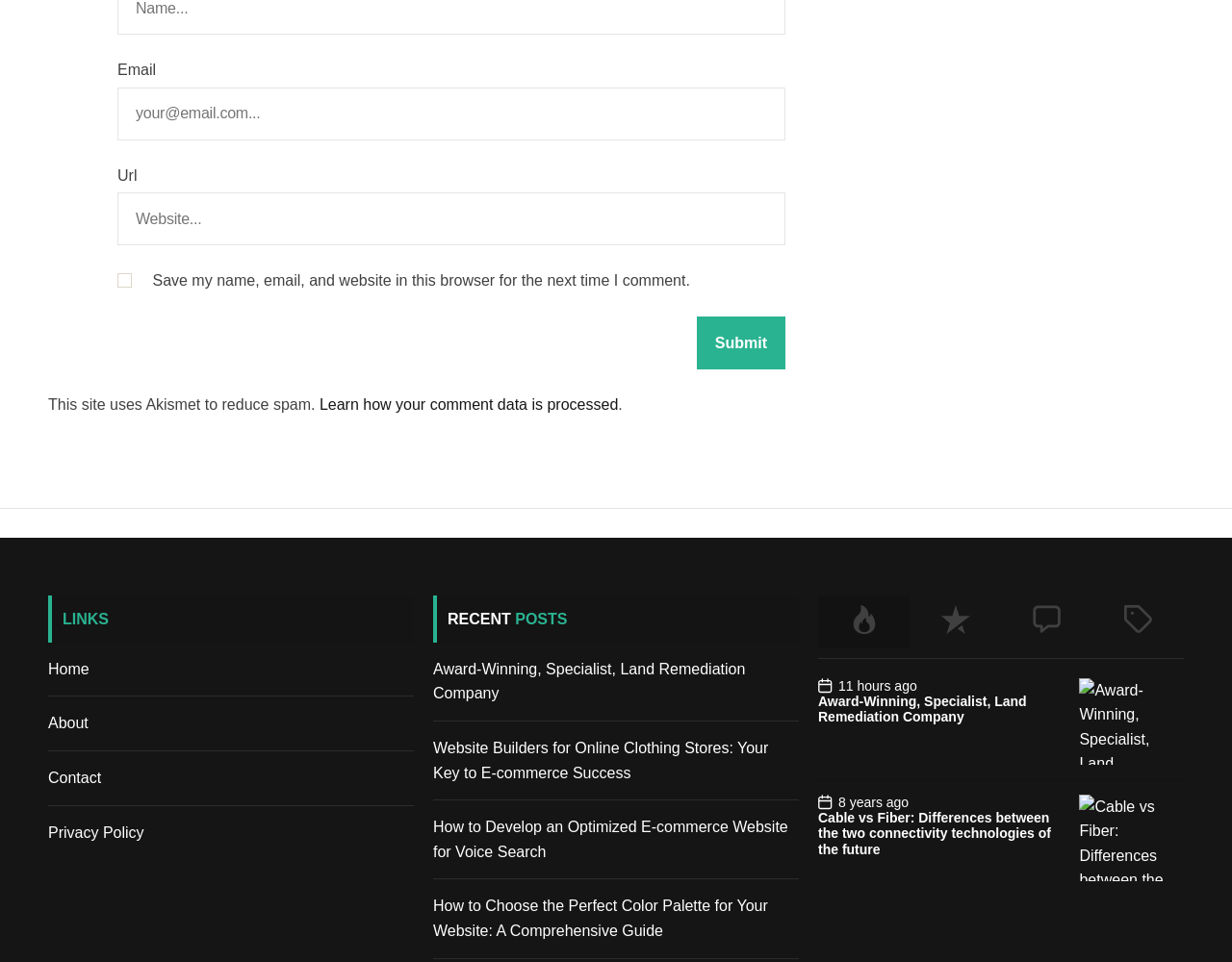Can you specify the bounding box coordinates for the region that should be clicked to fulfill this instruction: "Go to the home page".

[0.039, 0.687, 0.072, 0.704]